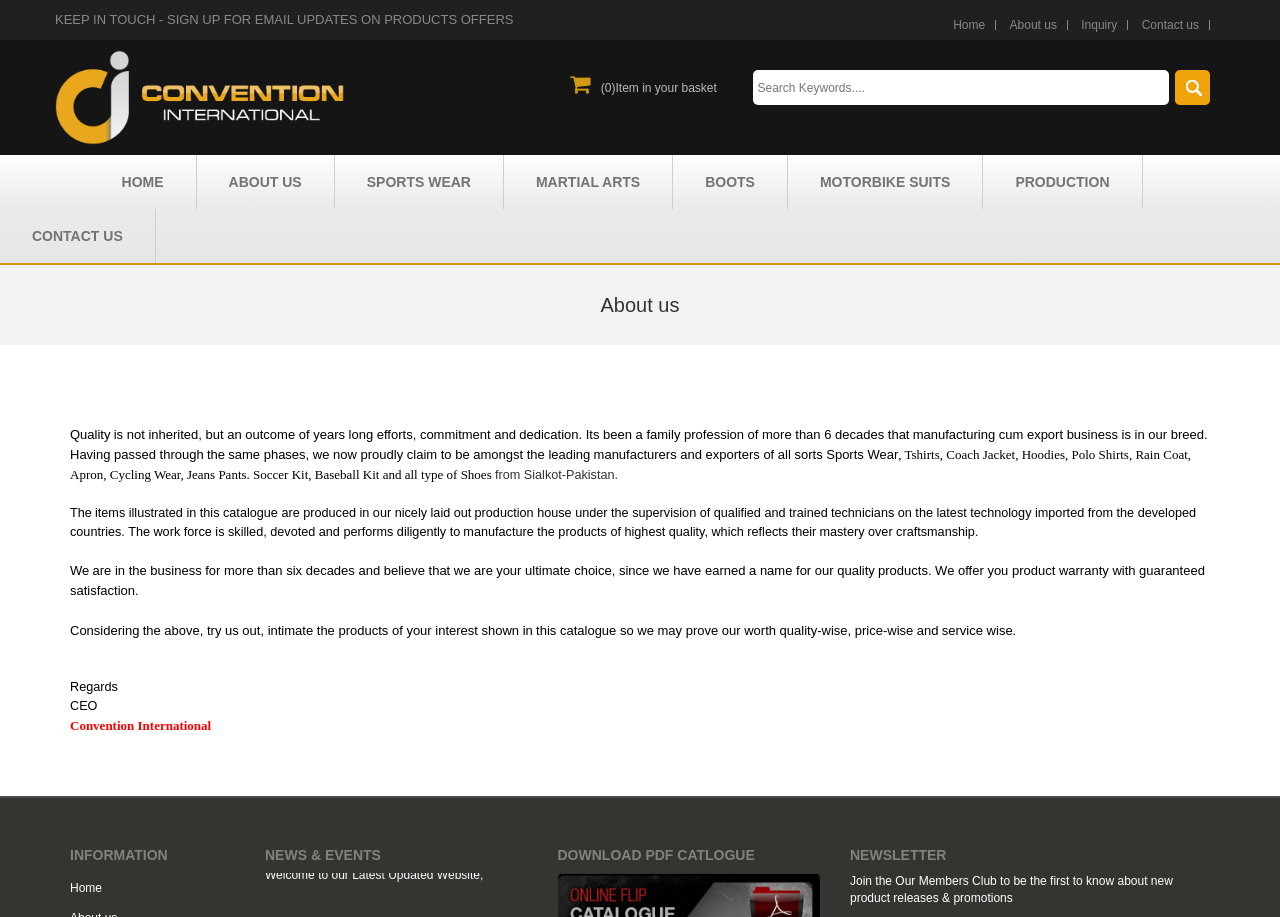Can you find the bounding box coordinates for the element that needs to be clicked to execute this instruction: "Go to home page"? The coordinates should be given as four float numbers between 0 and 1, i.e., [left, top, right, bottom].

[0.745, 0.02, 0.77, 0.035]